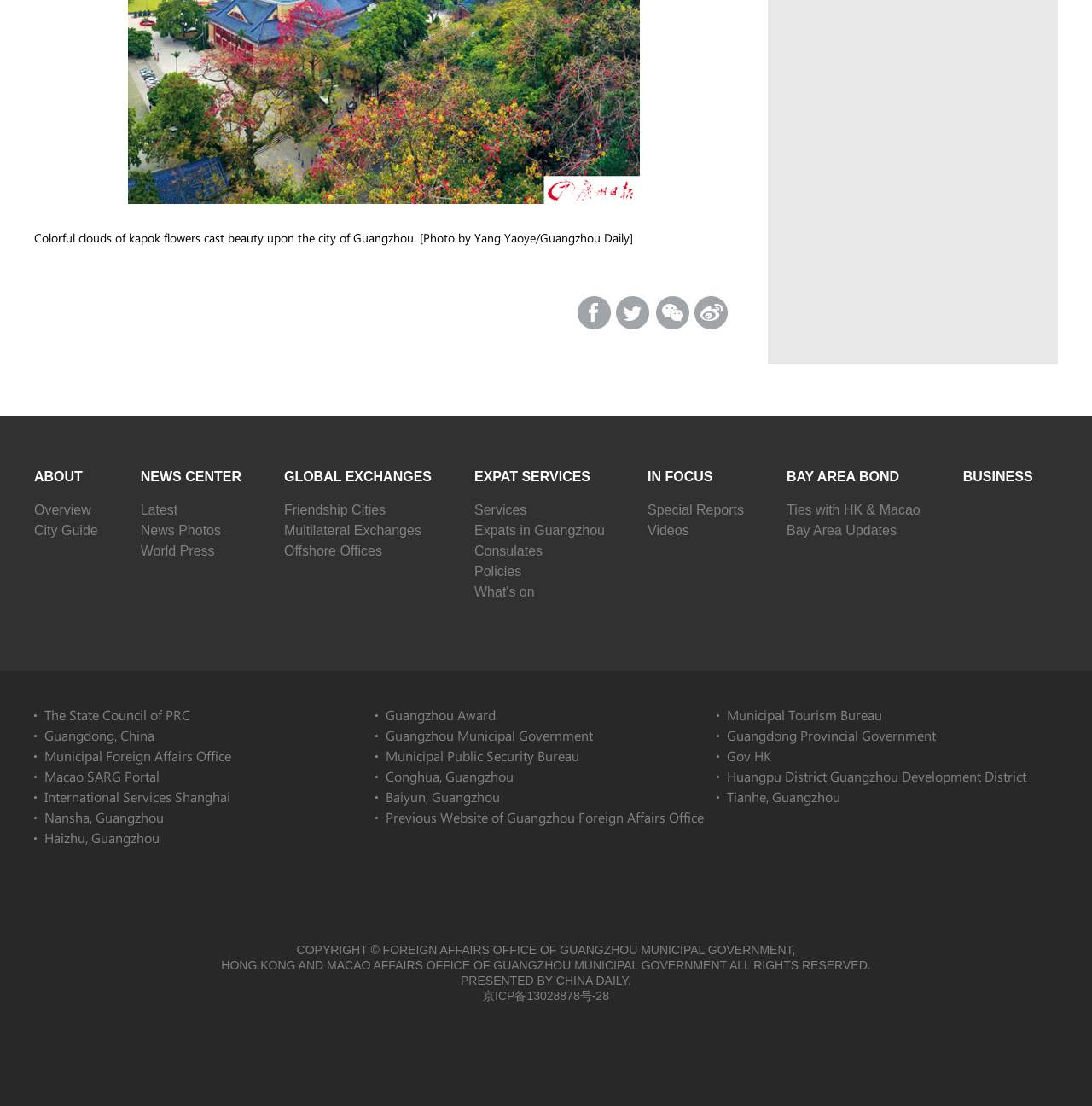Specify the bounding box coordinates of the element's area that should be clicked to execute the given instruction: "Click on ABOUT". The coordinates should be four float numbers between 0 and 1, i.e., [left, top, right, bottom].

[0.031, 0.424, 0.076, 0.437]